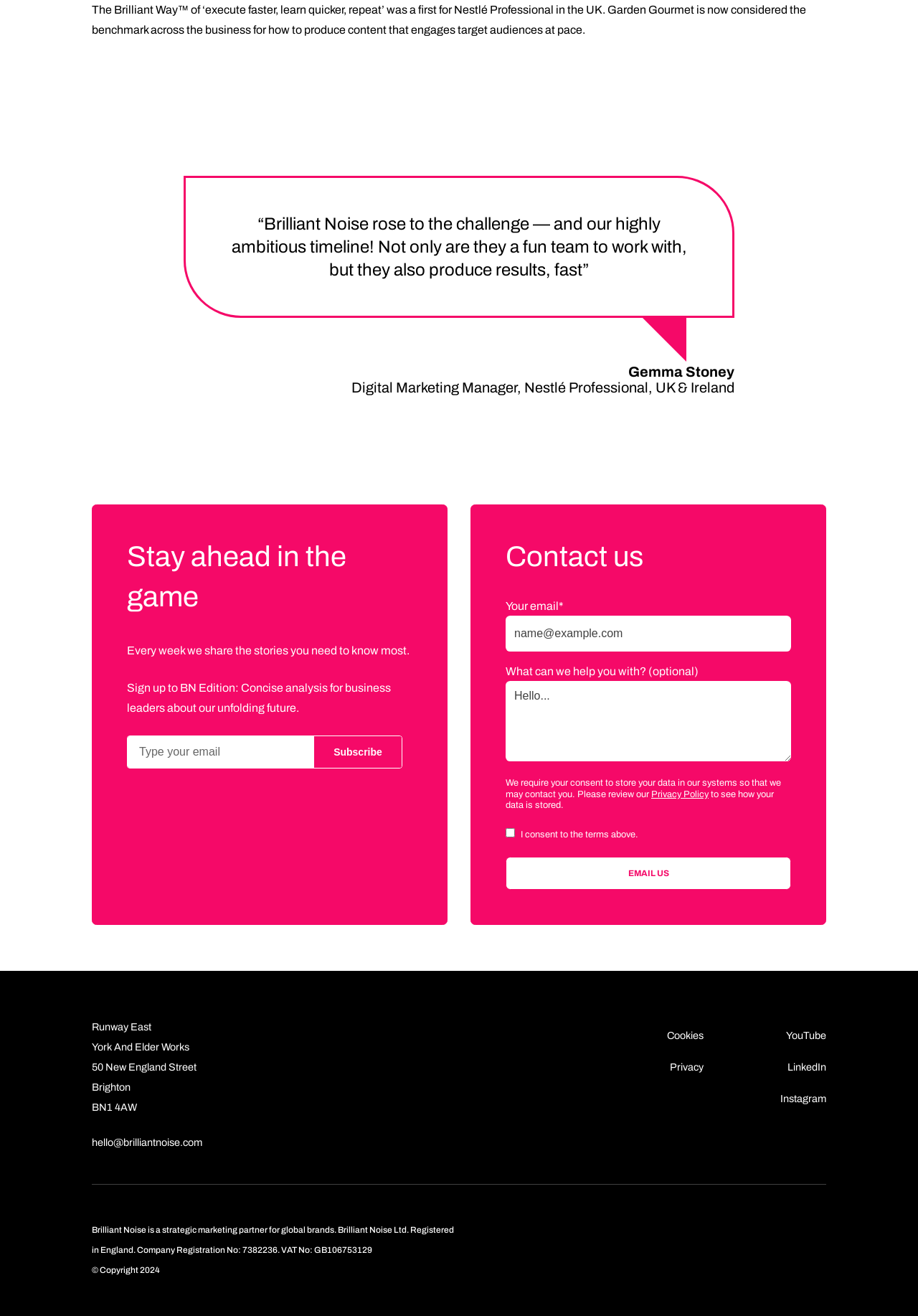Find the bounding box coordinates corresponding to the UI element with the description: "parent_node: Subscribe placeholder="Type your email"". The coordinates should be formatted as [left, top, right, bottom], with values as floats between 0 and 1.

[0.139, 0.559, 0.342, 0.583]